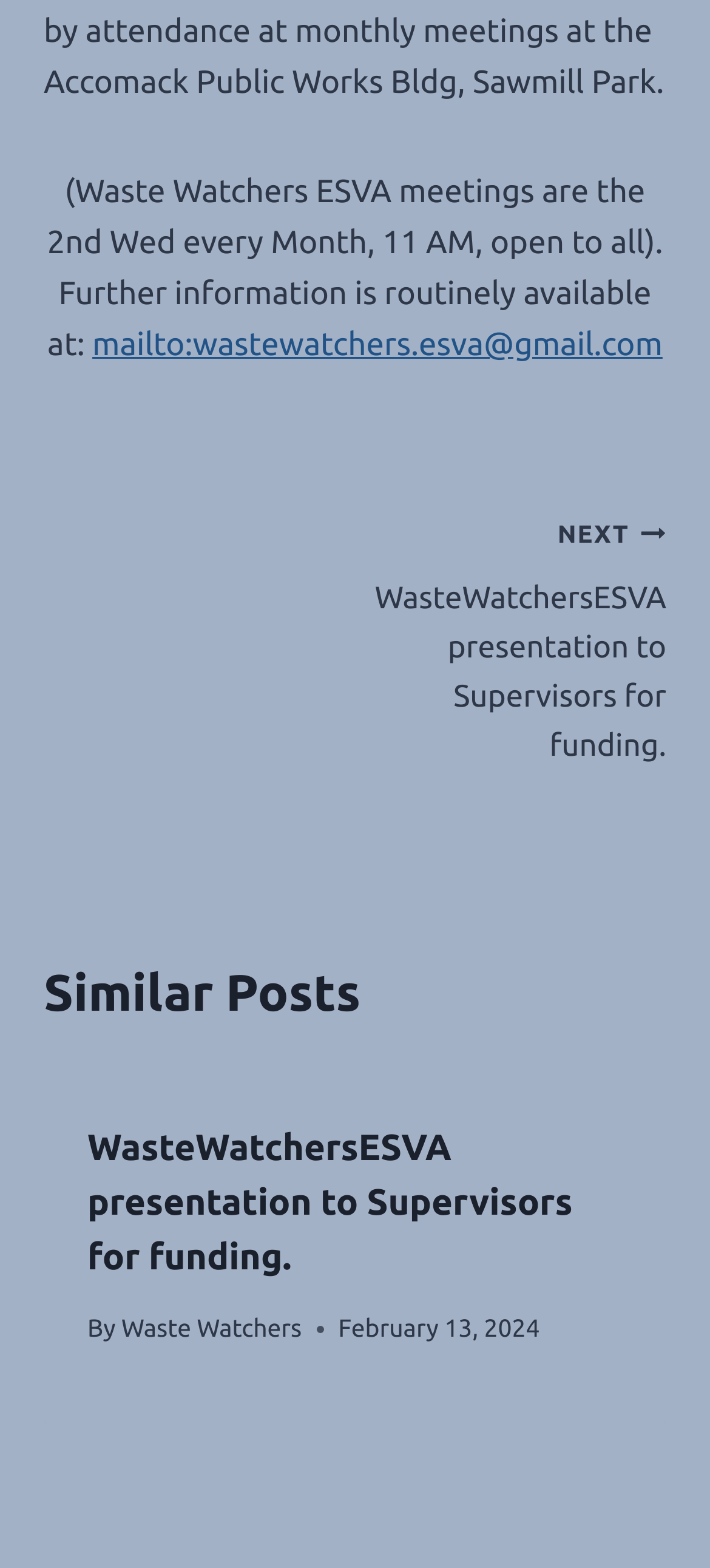Provide a single word or phrase answer to the question: 
When was the latest article published?

February 13, 2024